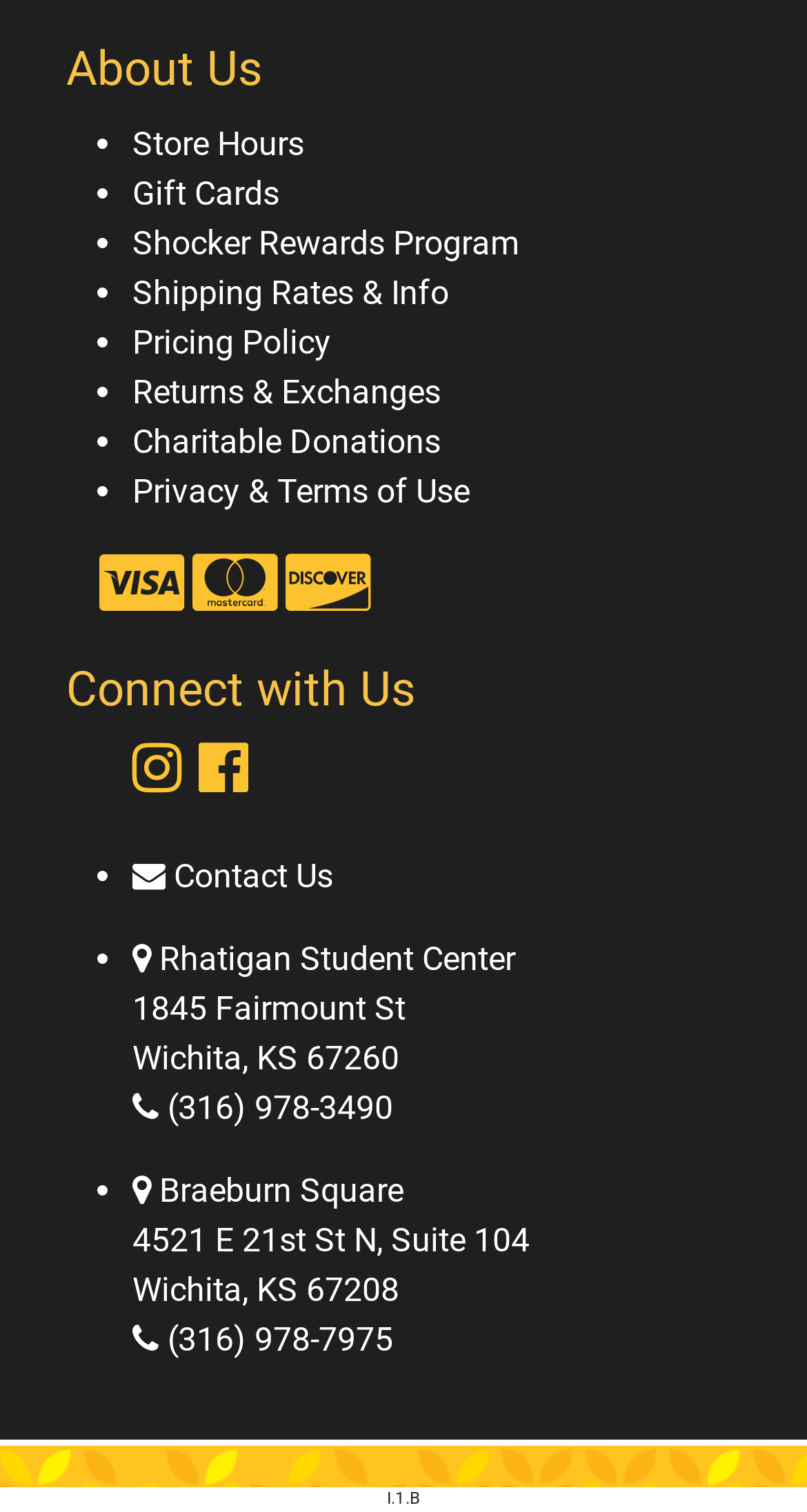Please identify the bounding box coordinates of the clickable region that I should interact with to perform the following instruction: "Click on Store Hours". The coordinates should be expressed as four float numbers between 0 and 1, i.e., [left, top, right, bottom].

[0.164, 0.082, 0.377, 0.108]